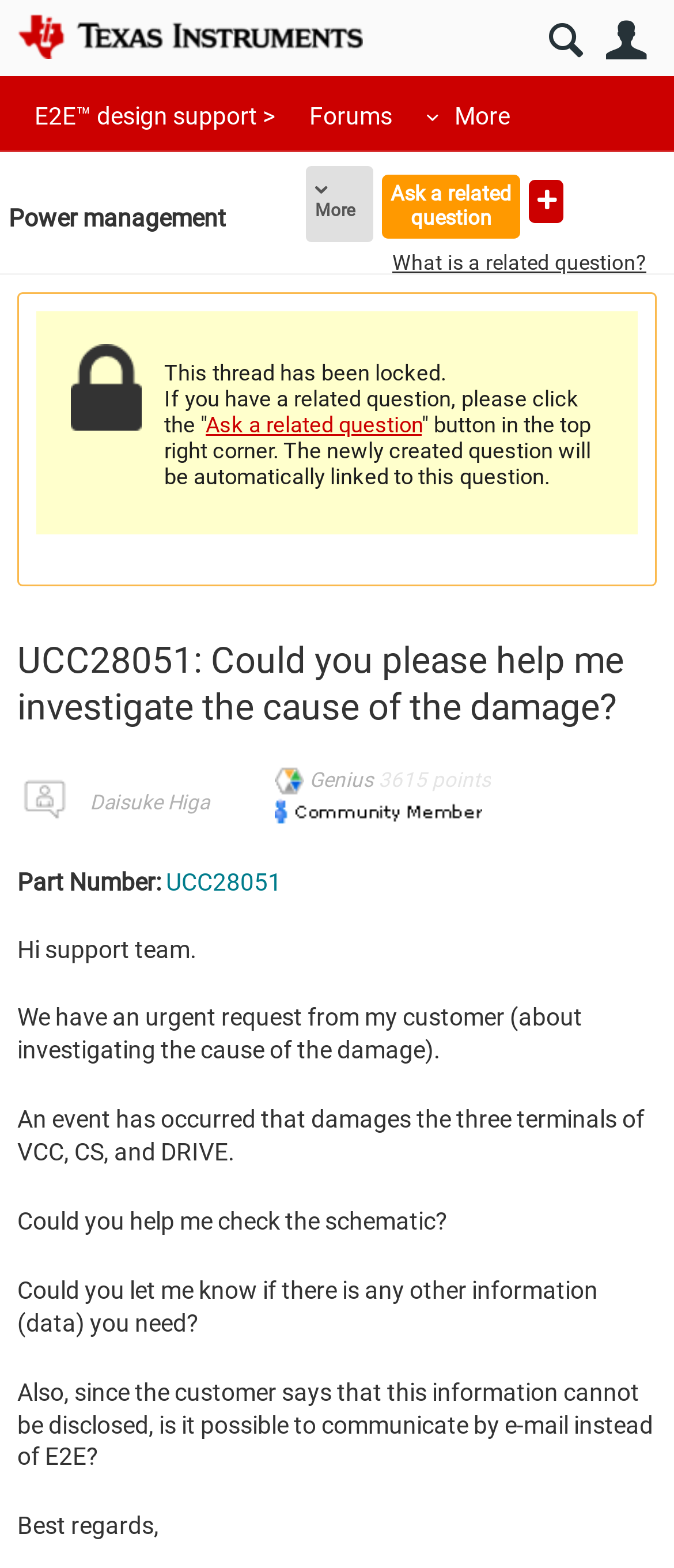Indicate the bounding box coordinates of the element that must be clicked to execute the instruction: "Search in the forum". The coordinates should be given as four float numbers between 0 and 1, i.e., [left, top, right, bottom].

[0.795, 0.007, 0.885, 0.045]